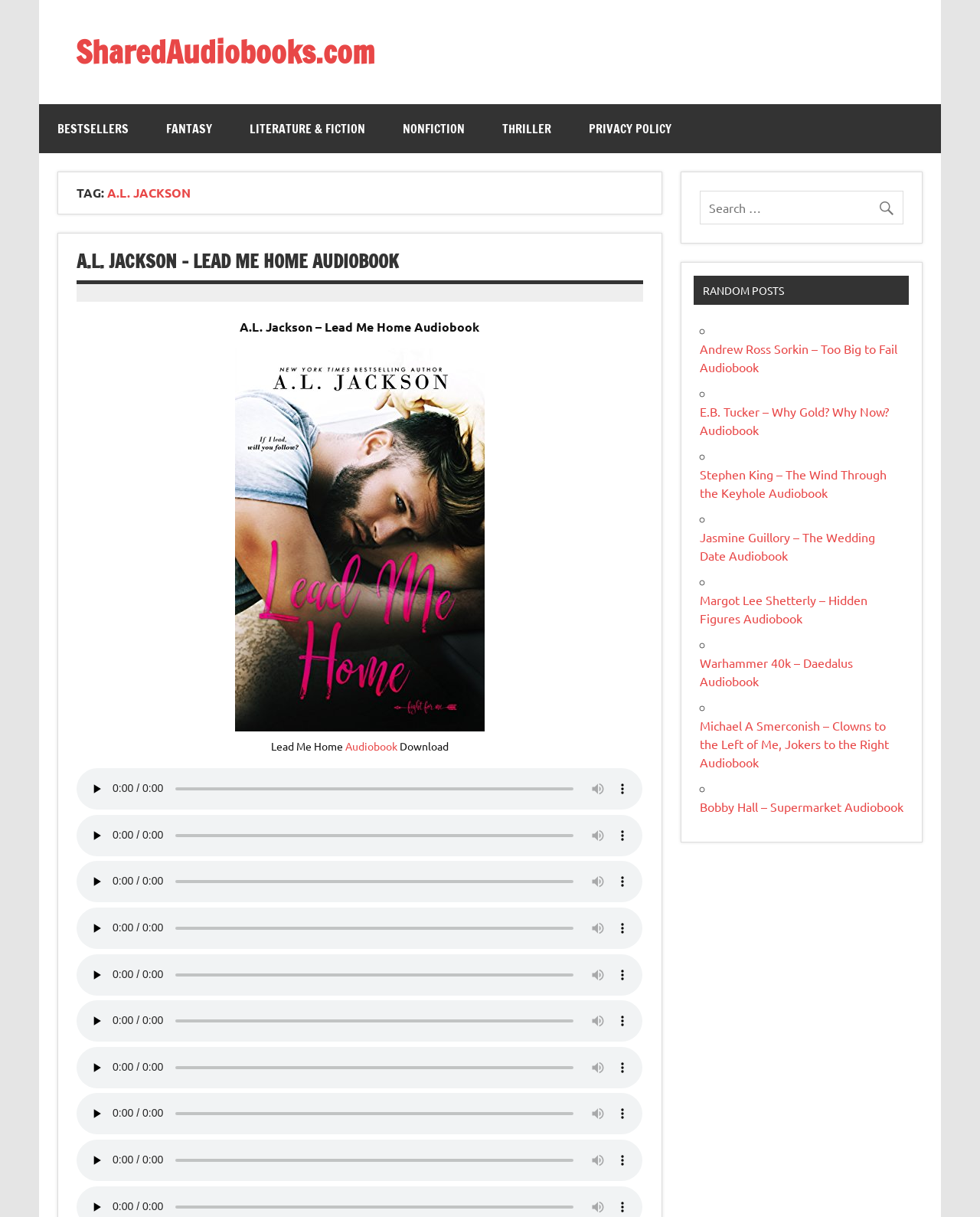Determine the bounding box coordinates of the target area to click to execute the following instruction: "Download the audiobook."

[0.405, 0.607, 0.458, 0.618]